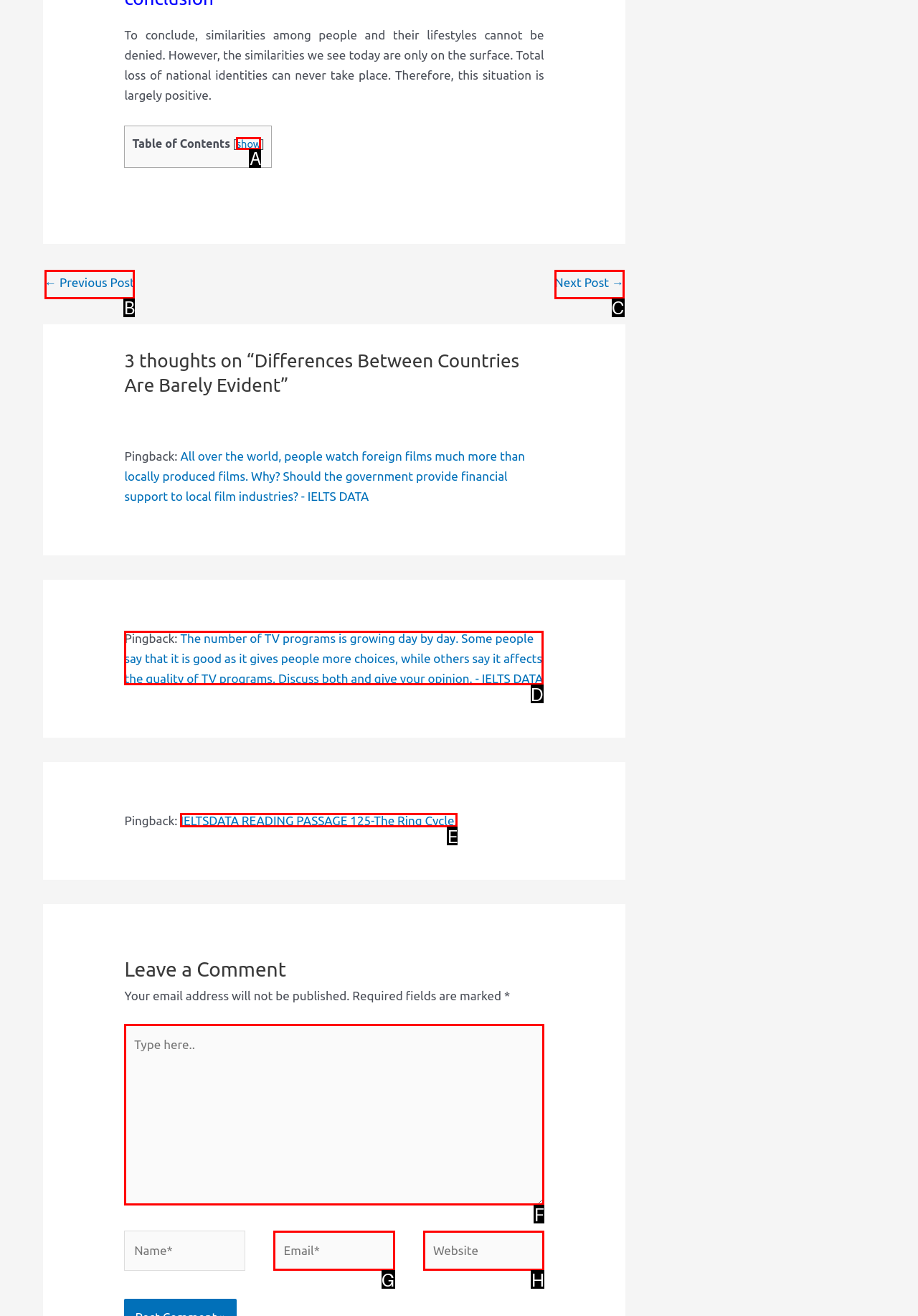Based on the description: parent_node: Email* name="email" placeholder="Email*", find the HTML element that matches it. Provide your answer as the letter of the chosen option.

G